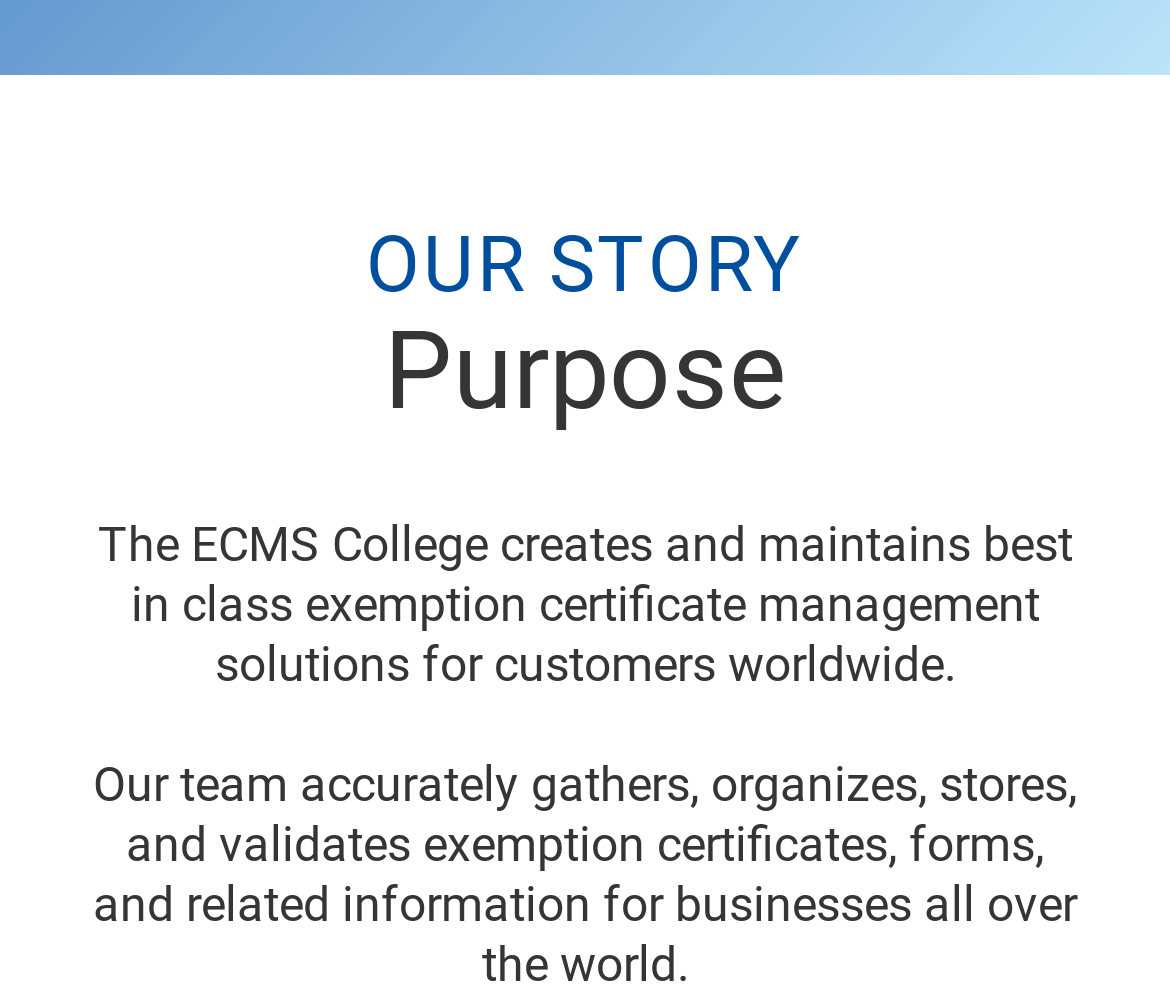Please determine the bounding box coordinates for the element with the description: "Forgot Password?".

[0.077, 0.282, 0.369, 0.33]